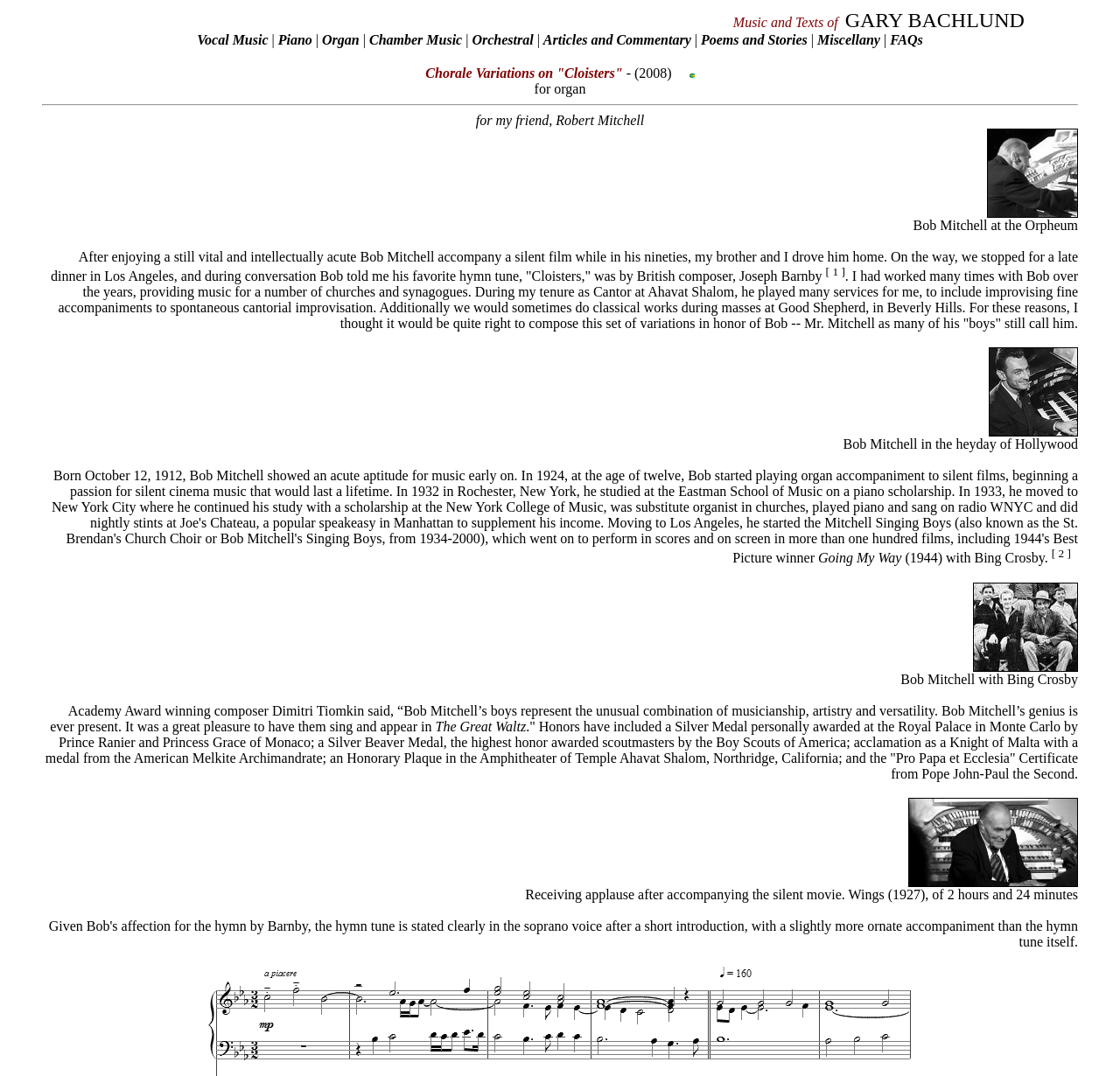Based on the provided description, "PRIVACY POLICY", find the bounding box of the corresponding UI element in the screenshot.

None